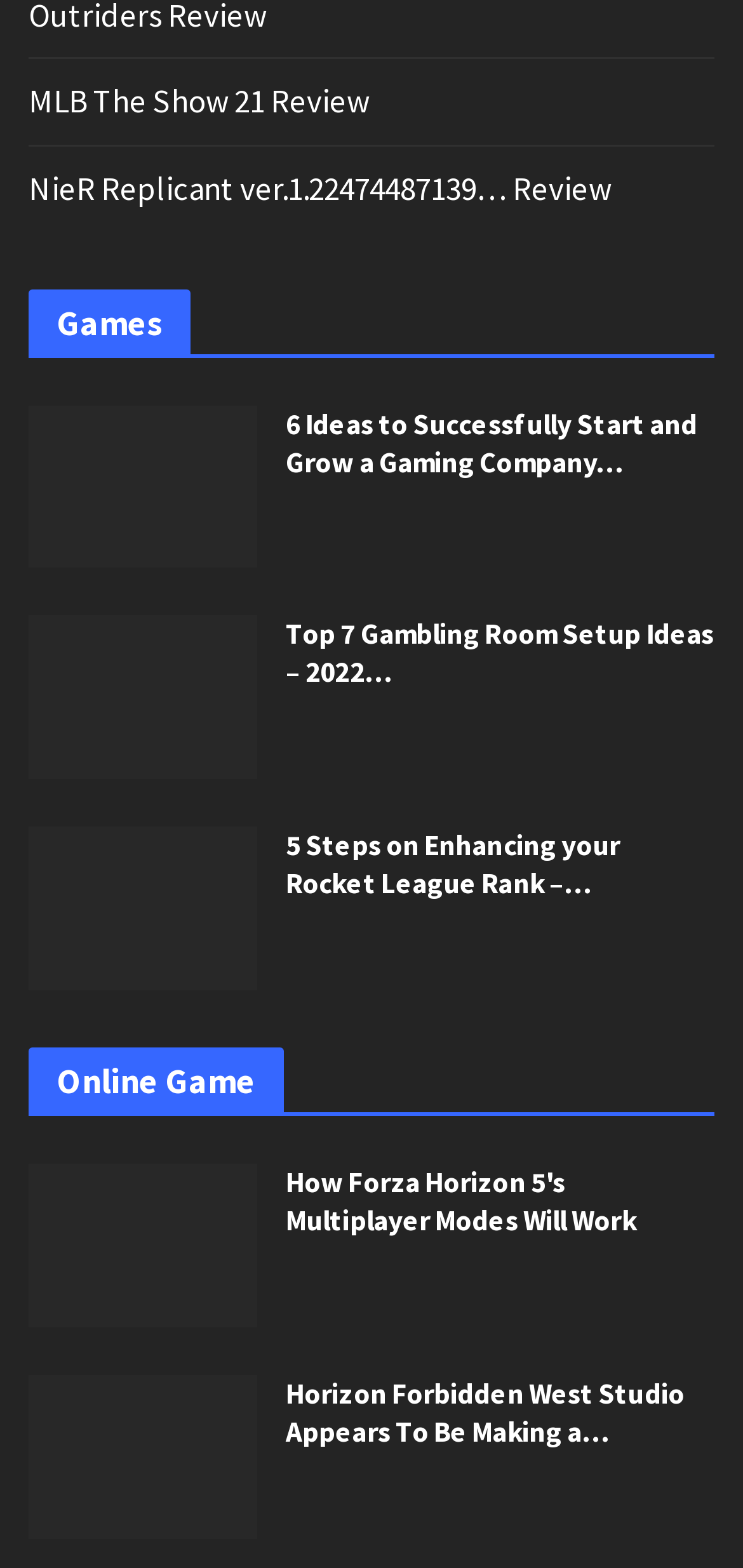What is the title of the second article?
Based on the image, answer the question in a detailed manner.

The title of the second article is 'Top 7 Gambling Room Setup Ideas – 2022 Gamer's Guide' because the heading element with that text is a child of the second article element.